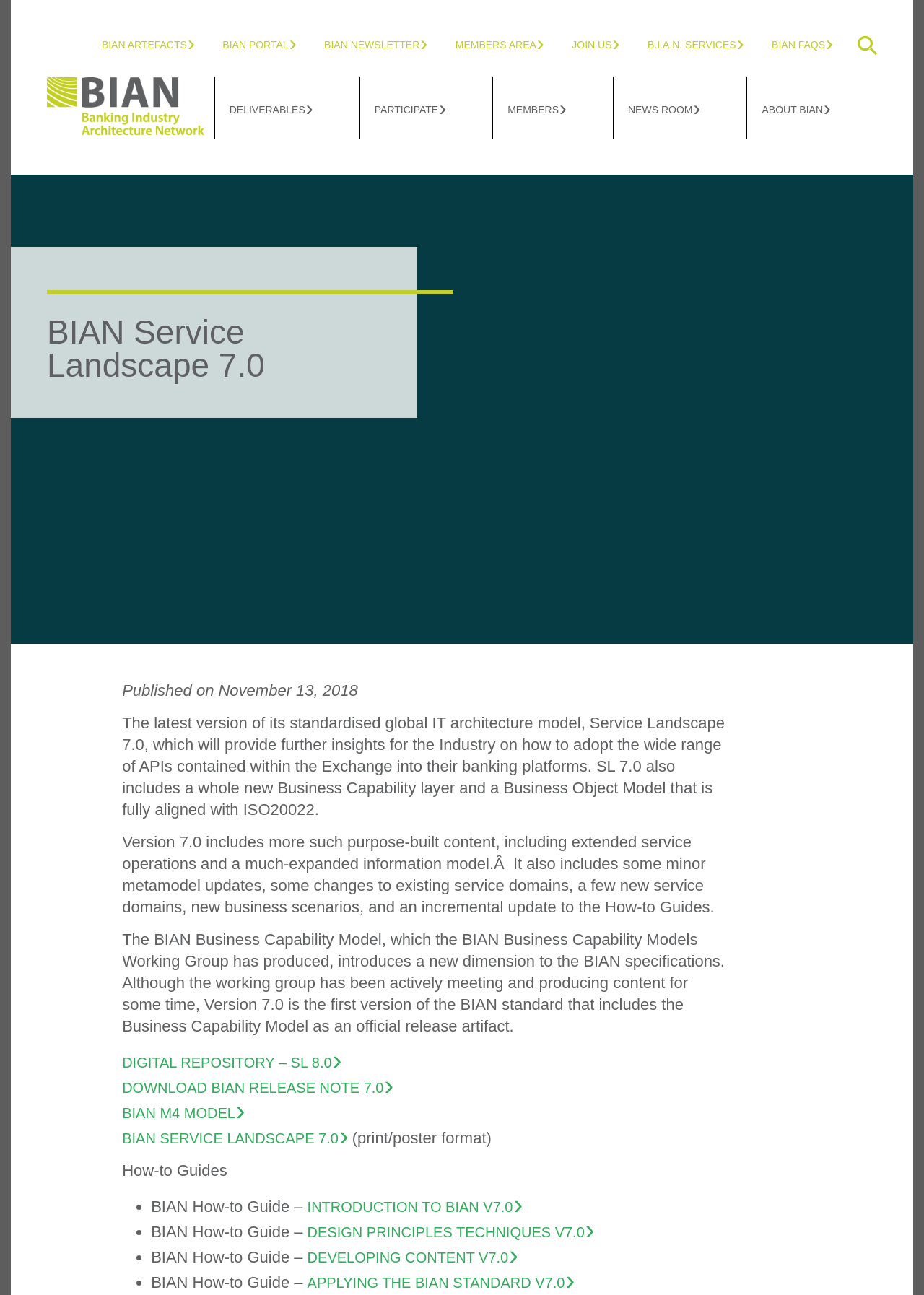How many new service domains are included in Version 7.0?
Look at the webpage screenshot and answer the question with a detailed explanation.

The answer can be found in the text 'It also includes some minor metamodel updates, some changes to existing service domains, a few new service domains, new business scenarios, and an incremental update to the How-to Guides.' which mentions that a few new service domains are included in Version 7.0.